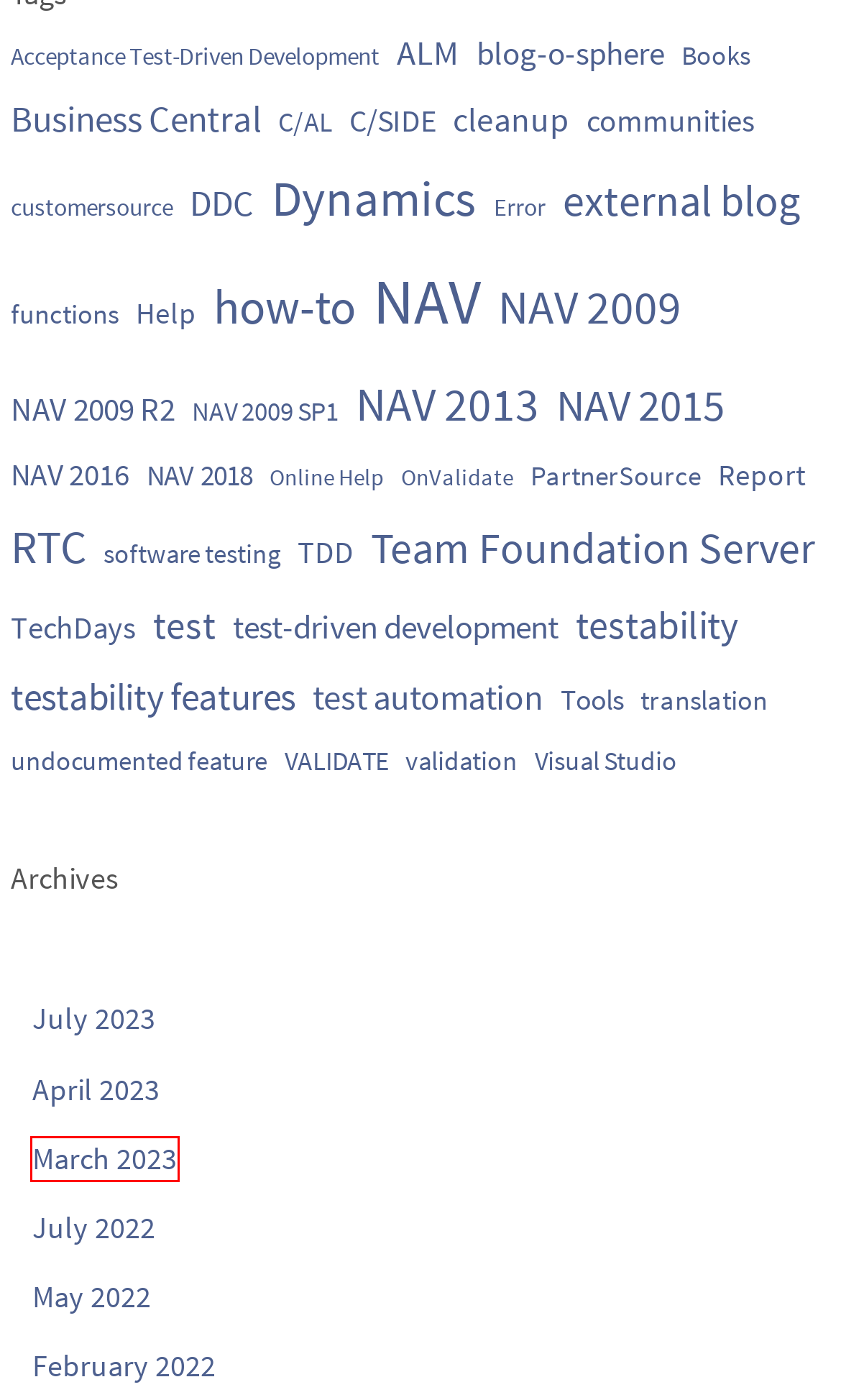Review the screenshot of a webpage that includes a red bounding box. Choose the most suitable webpage description that matches the new webpage after clicking the element within the red bounding box. Here are the candidates:
A. ALM – Van Vugt's DynamiXs
B. Acceptance Test-Driven Development – Van Vugt's DynamiXs
C. March 2023 – Van Vugt's DynamiXs
D. functions – Van Vugt's DynamiXs
E. Error – Van Vugt's DynamiXs
F. RTC – Van Vugt's DynamiXs
G. VALIDATE – Van Vugt's DynamiXs
H. NAV 2009 R2 – Van Vugt's DynamiXs

C